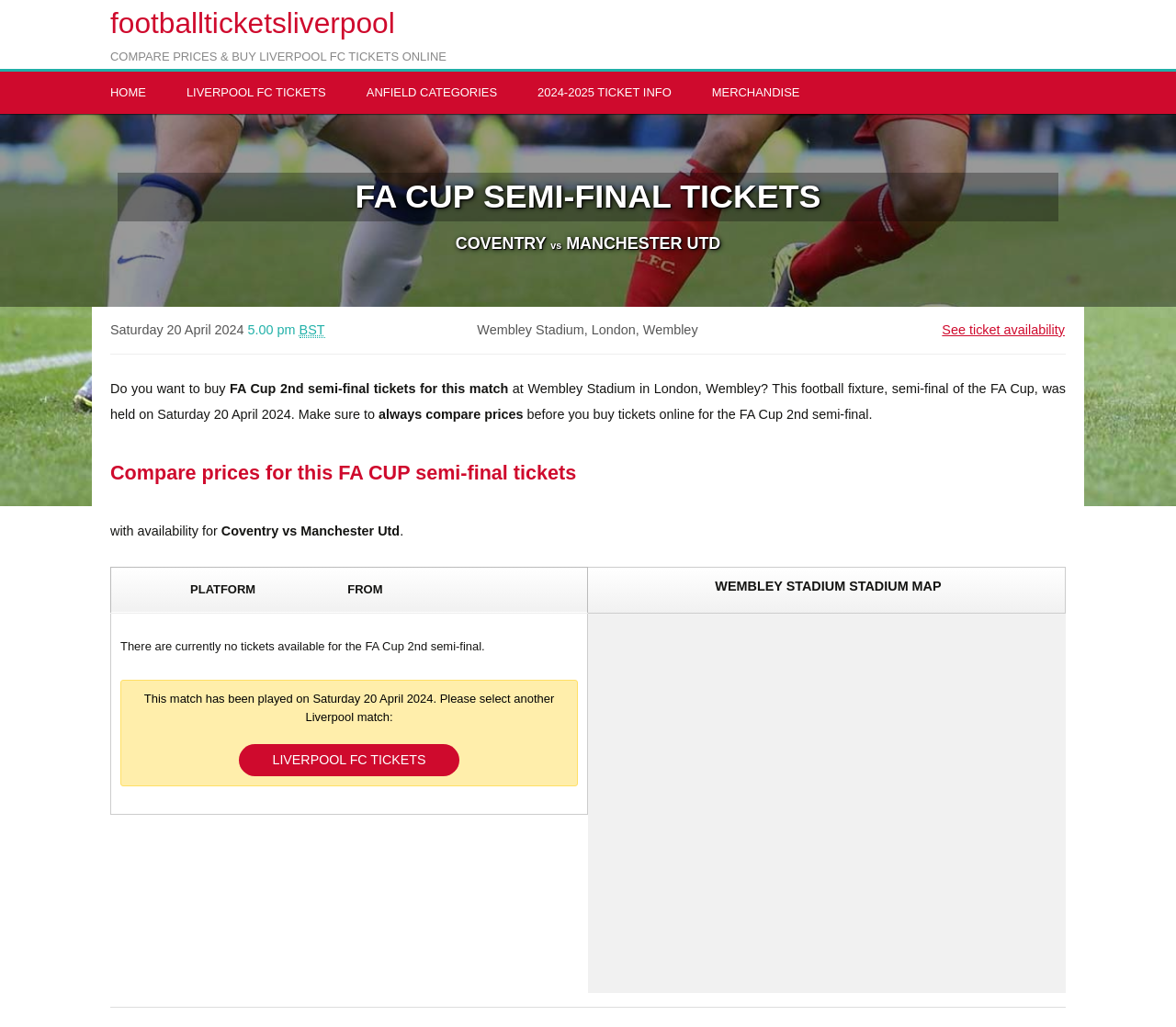Using the format (top-left x, top-left y, bottom-right x, bottom-right y), provide the bounding box coordinates for the described UI element. All values should be floating point numbers between 0 and 1: Anfield categories

[0.296, 0.07, 0.438, 0.111]